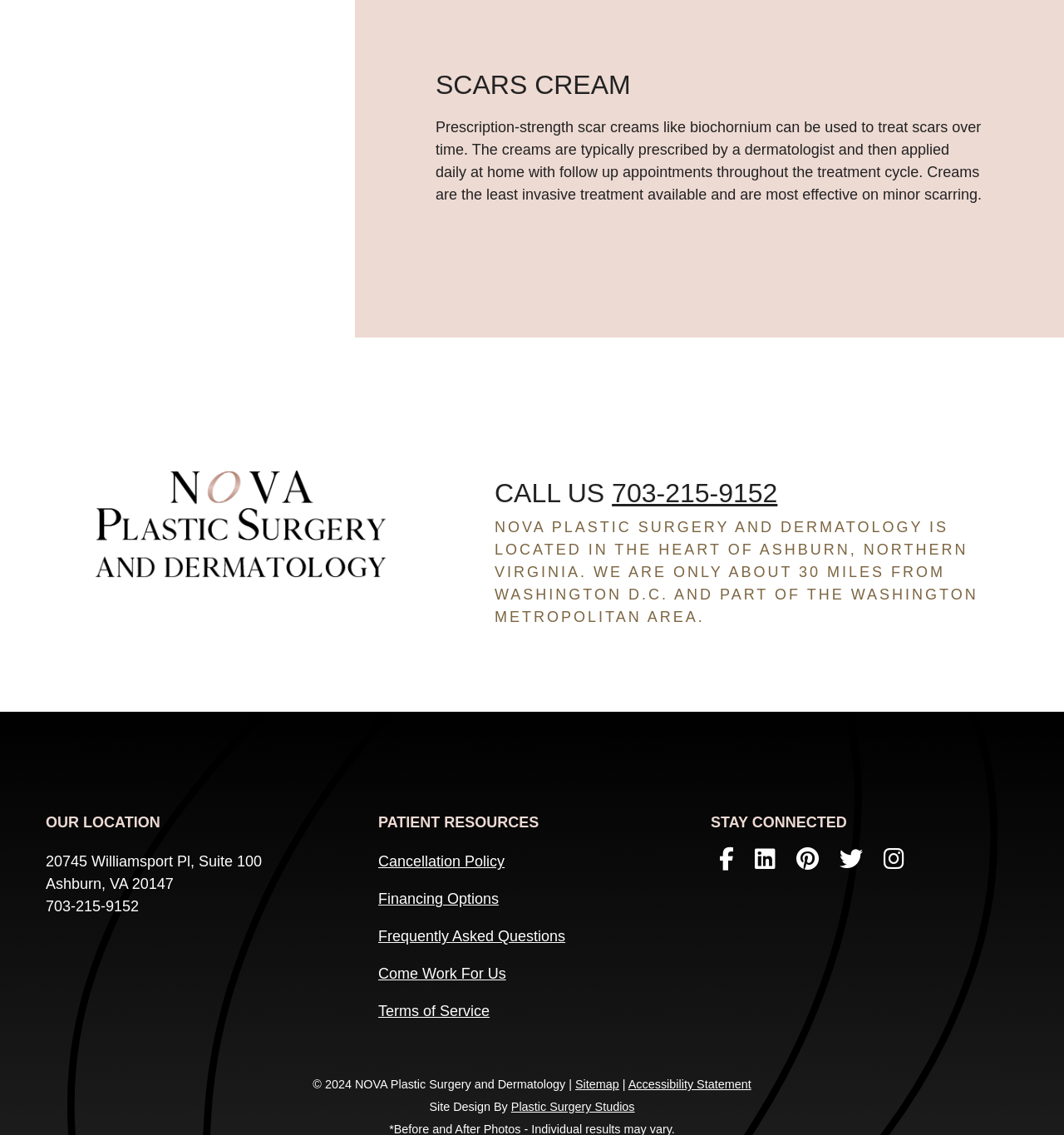Locate the bounding box coordinates of the UI element described by: "703-215-9152". Provide the coordinates as four float numbers between 0 and 1, formatted as [left, top, right, bottom].

[0.575, 0.421, 0.731, 0.448]